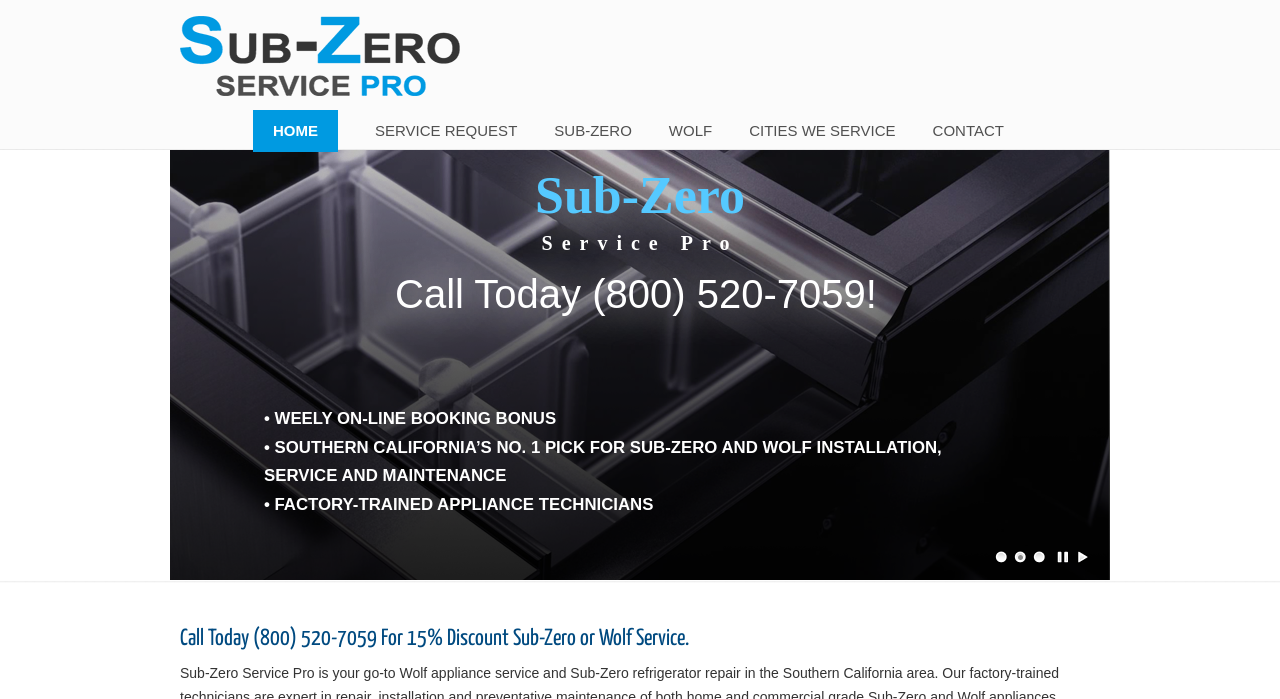Can you pinpoint the bounding box coordinates for the clickable element required for this instruction: "Call the phone number"? The coordinates should be four float numbers between 0 and 1, i.e., [left, top, right, bottom].

[0.463, 0.389, 0.676, 0.452]